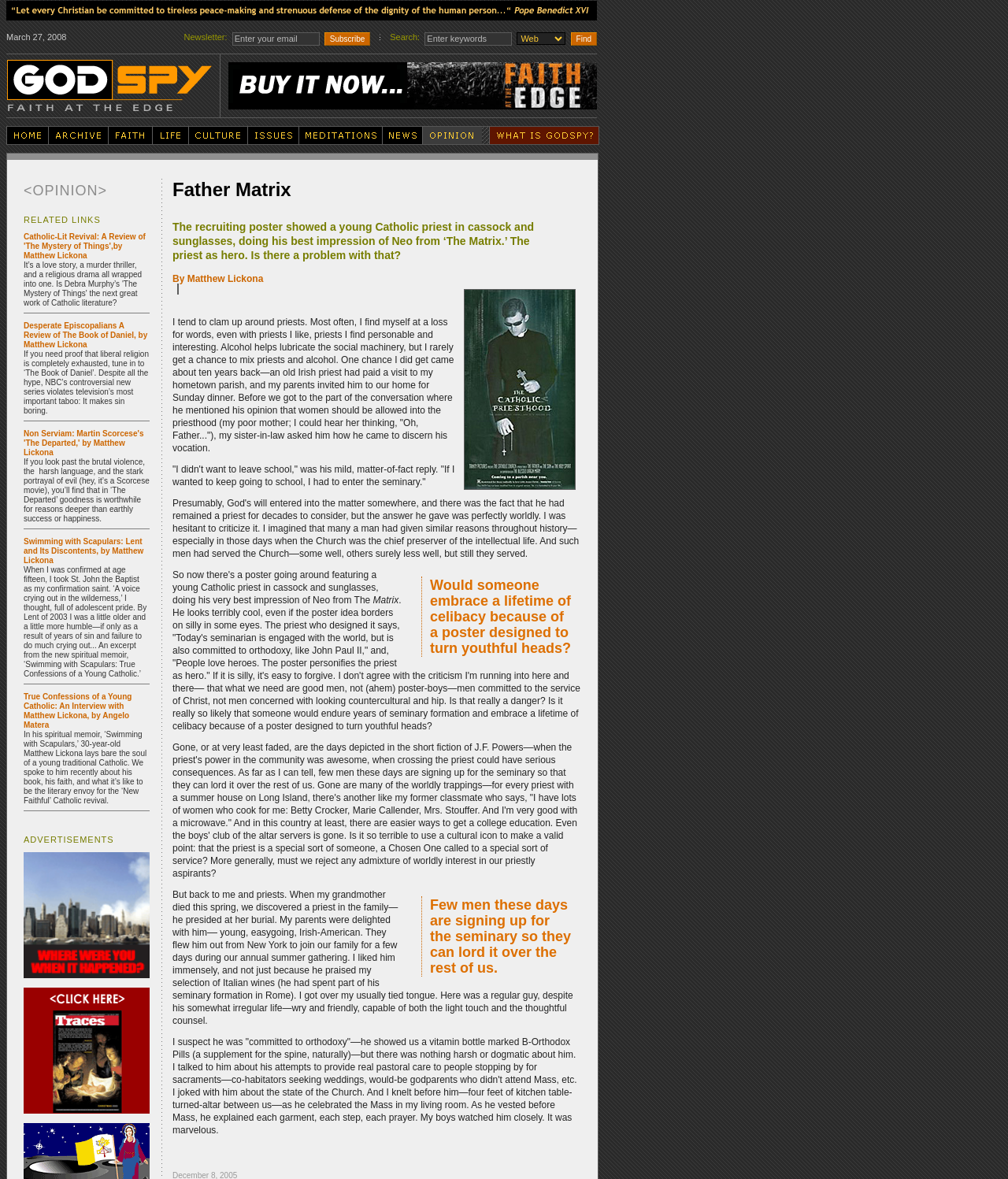Analyze the image and give a detailed response to the question:
What is the date mentioned on the webpage?

I found the date 'March 27, 2008' in the LayoutTableCell element with bounding box coordinates [0.006, 0.027, 0.082, 0.039].